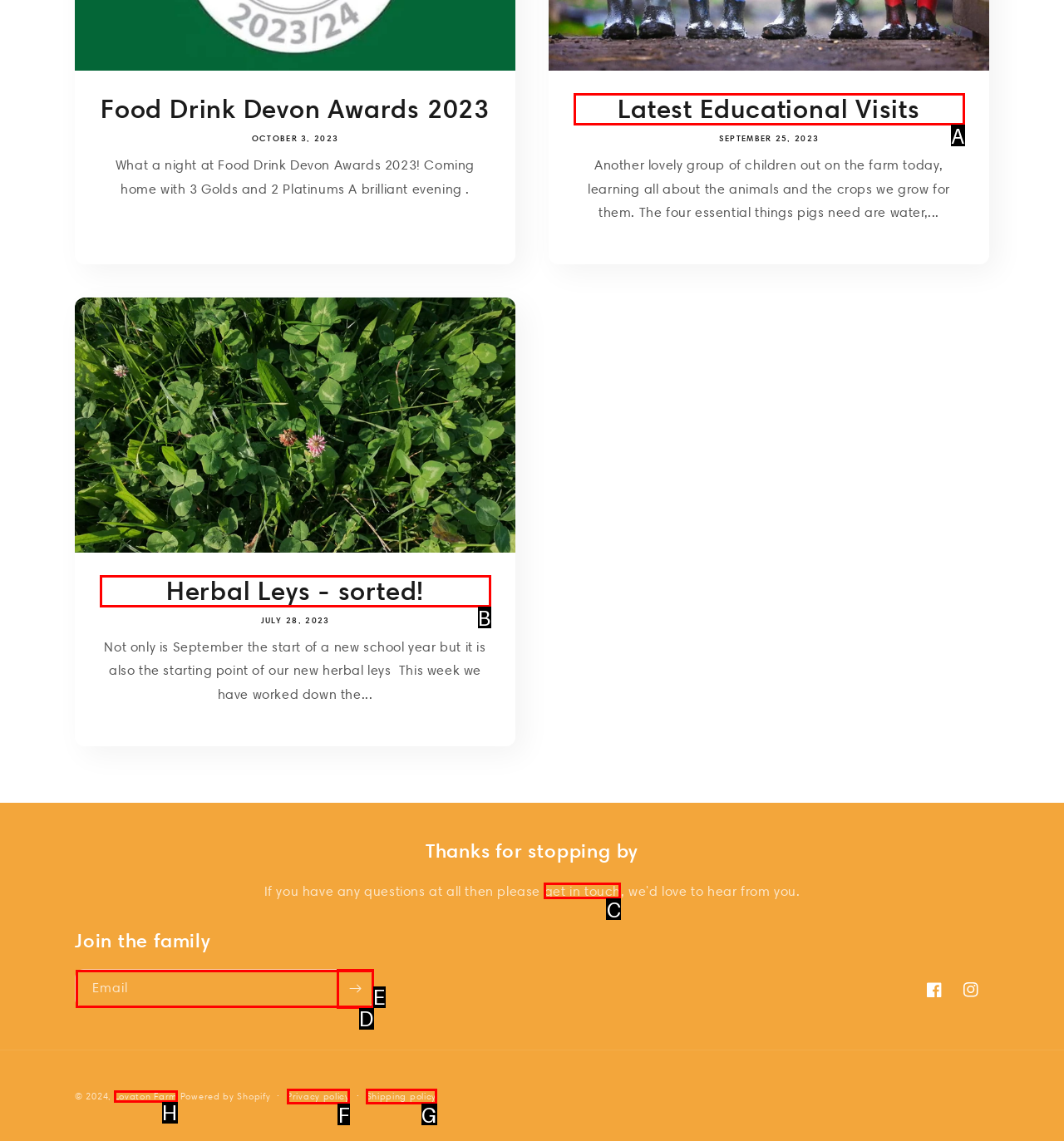Choose the HTML element that corresponds to the description: Latest Educational Visits
Provide the answer by selecting the letter from the given choices.

A